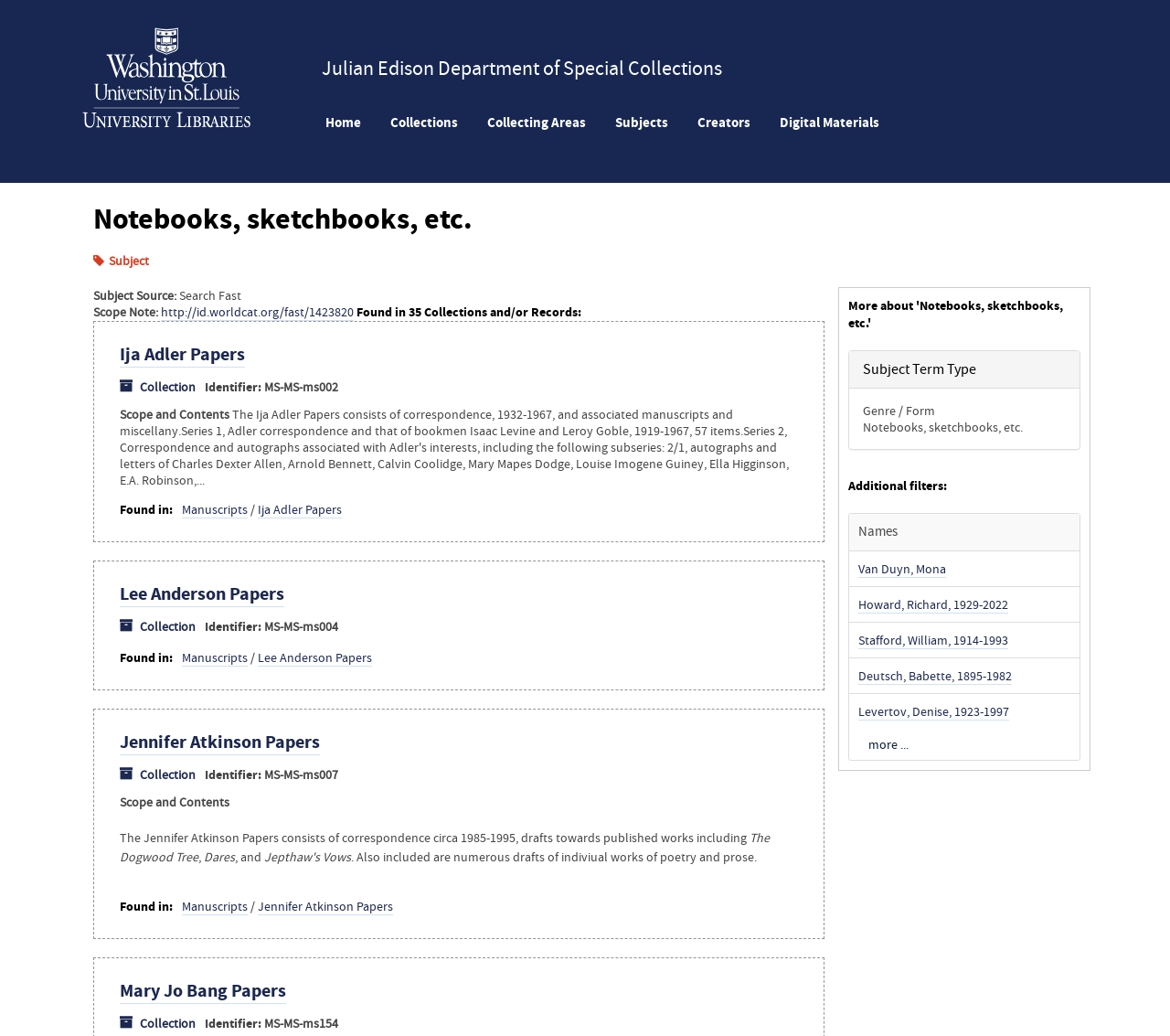Refer to the image and provide an in-depth answer to the question: 
What is the genre/form of the subject term?

The question asks for the genre/form of the subject term. By looking at the webpage, we can find the text 'Genre / Form: Notebooks, sketchbooks, etc.' which answers the question.